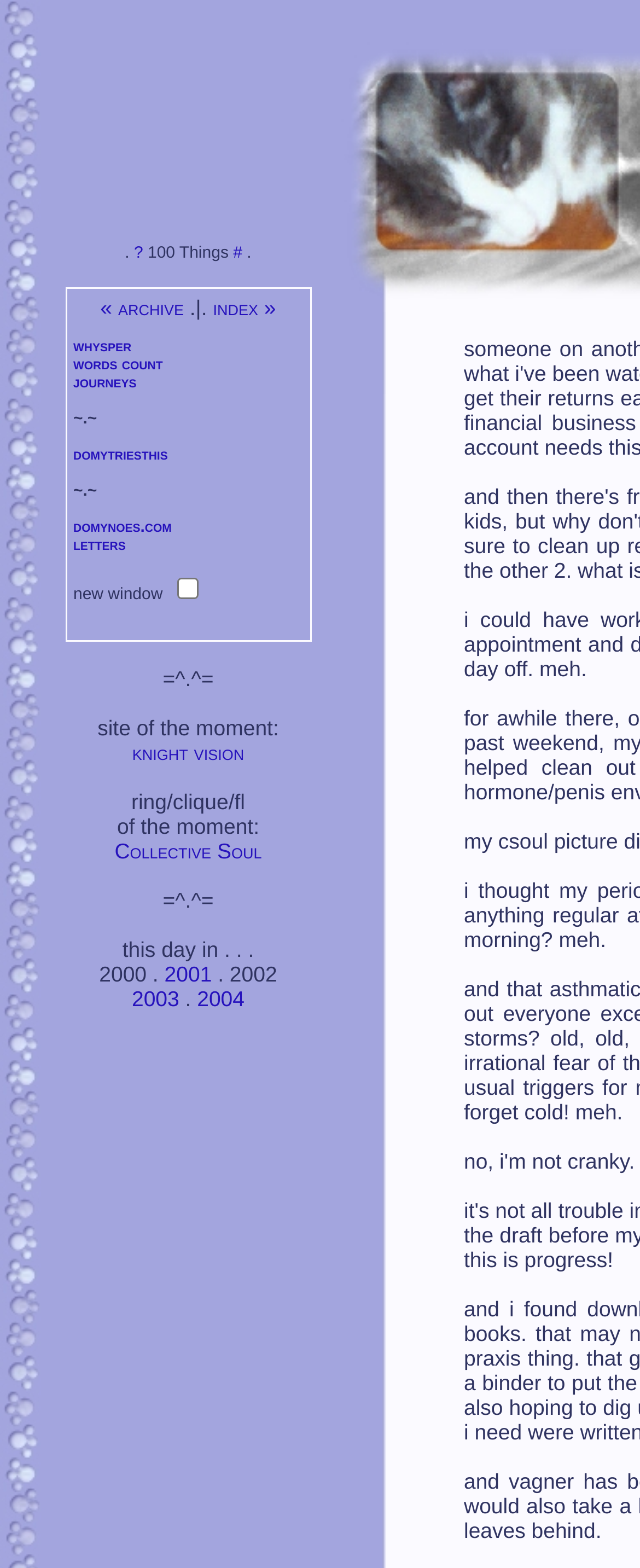How many links are there in the first table cell?
From the image, provide a succinct answer in one word or a short phrase.

7